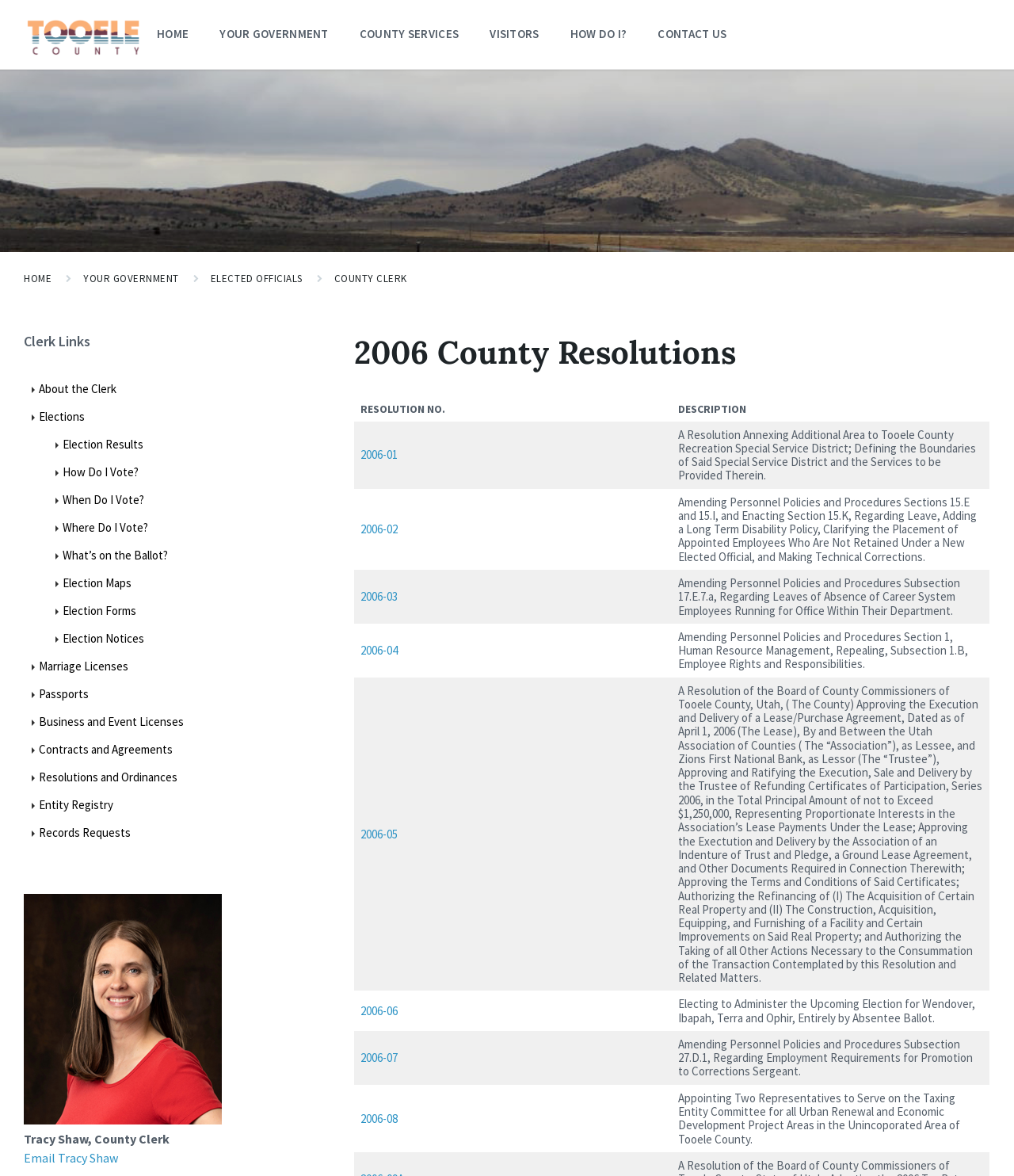Please use the details from the image to answer the following question comprehensively:
What is the title of the first resolution?

I found the answer by looking at the table with the resolutions. The first row has a column with the title 'RESOLUTION NO.' and the value '2006-01'. This suggests that the title of the first resolution is '2006-01'.